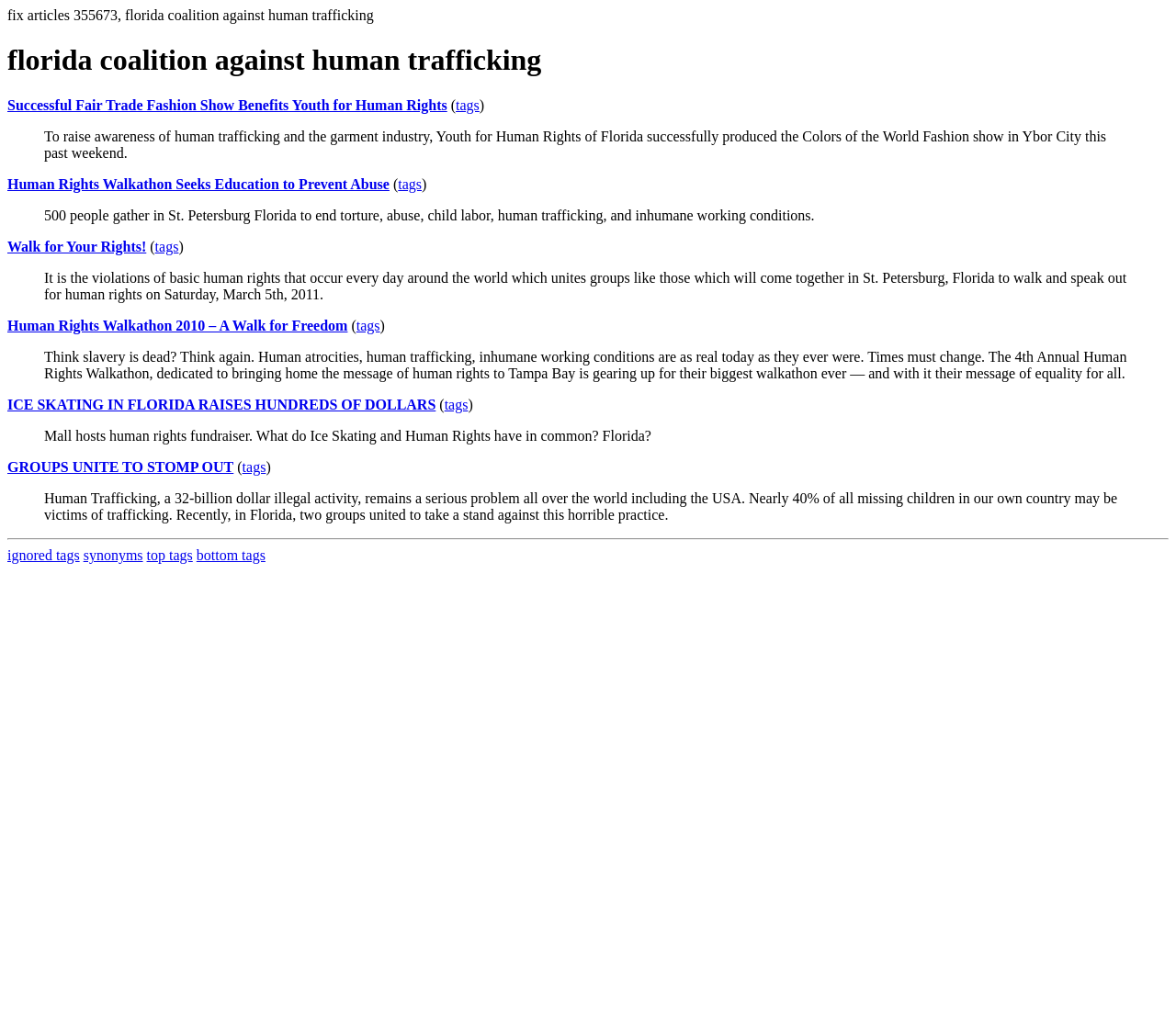What is the location of the 'Colors of the World Fashion show'?
Give a one-word or short phrase answer based on the image.

Ybor City